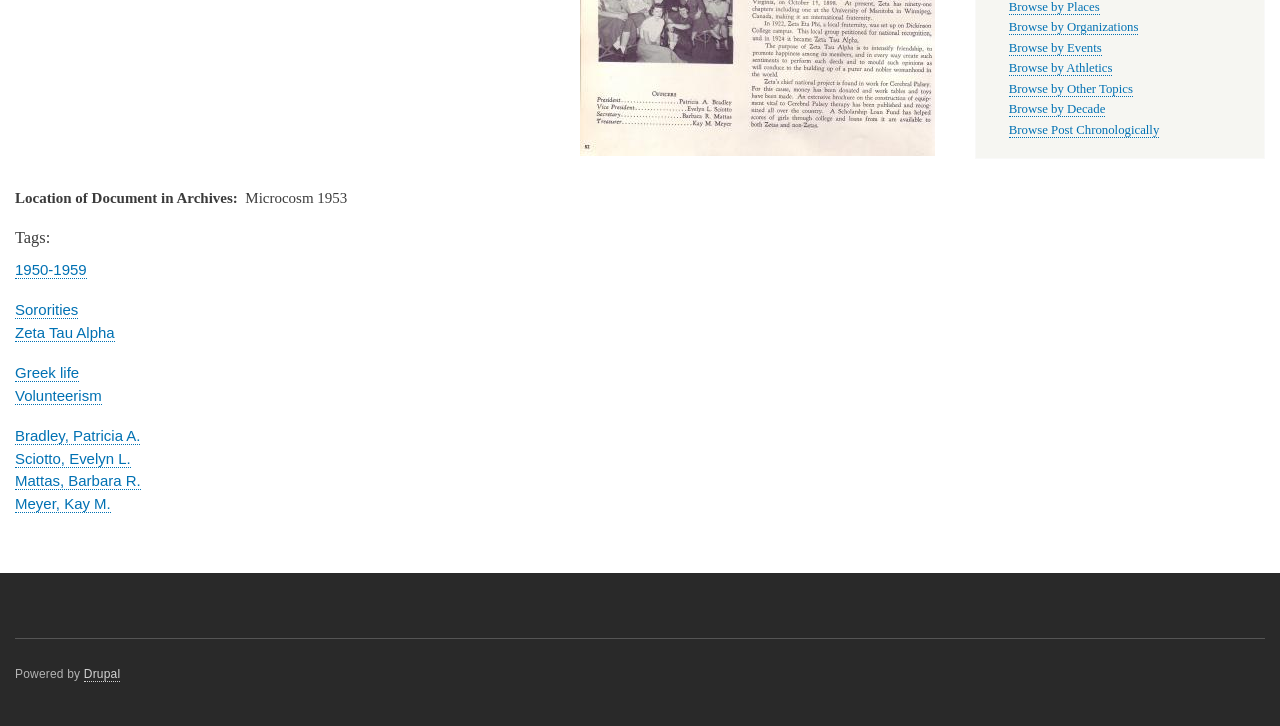Bounding box coordinates should be in the format (top-left x, top-left y, bottom-right x, bottom-right y) and all values should be floating point numbers between 0 and 1. Determine the bounding box coordinate for the UI element described as: Sororities

[0.012, 0.415, 0.061, 0.44]